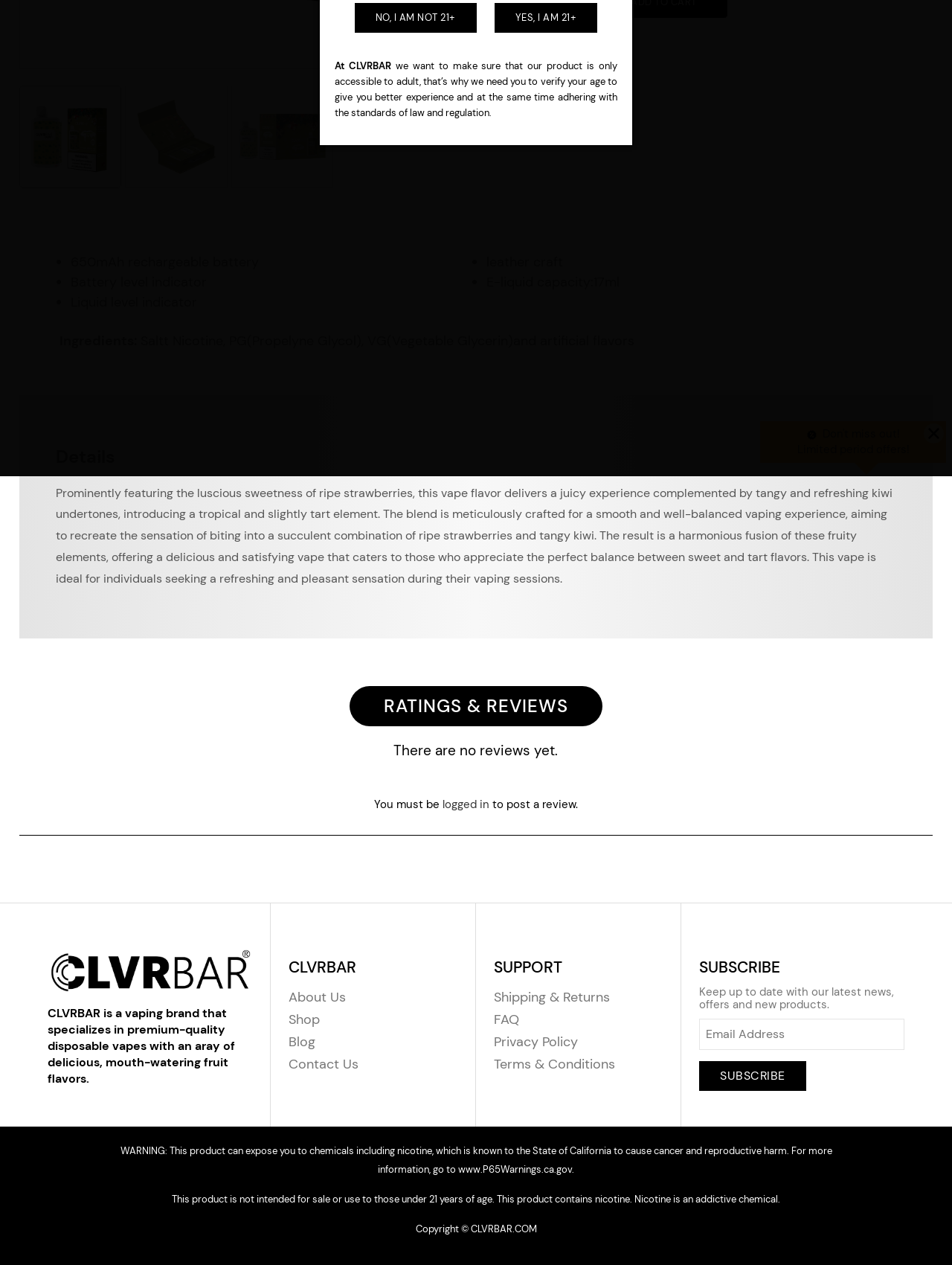Find the bounding box of the UI element described as follows: "parent_node: Don't miss out!".

[0.97, 0.335, 0.991, 0.351]